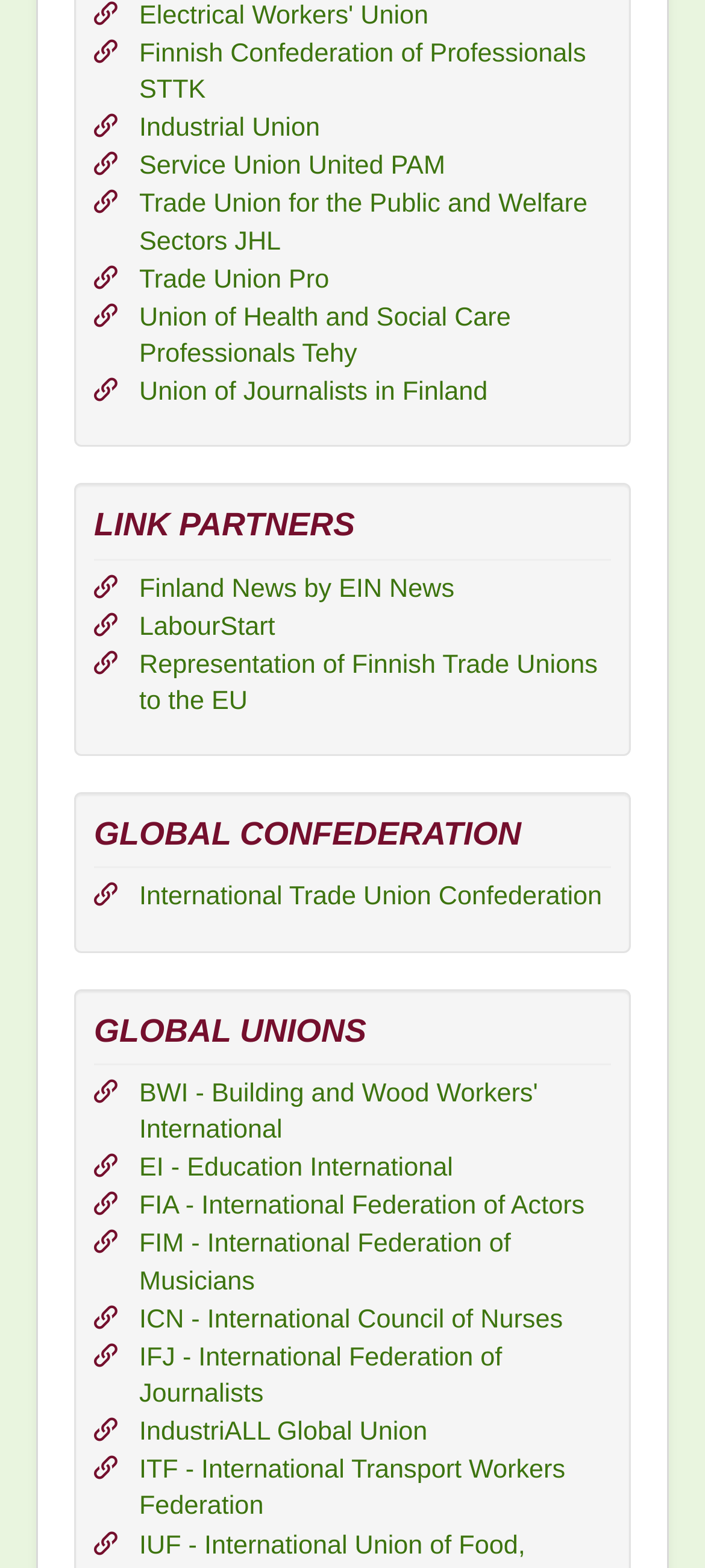Please determine the bounding box coordinates of the section I need to click to accomplish this instruction: "Check out BWI - Building and Wood Workers' International".

[0.197, 0.688, 0.763, 0.73]